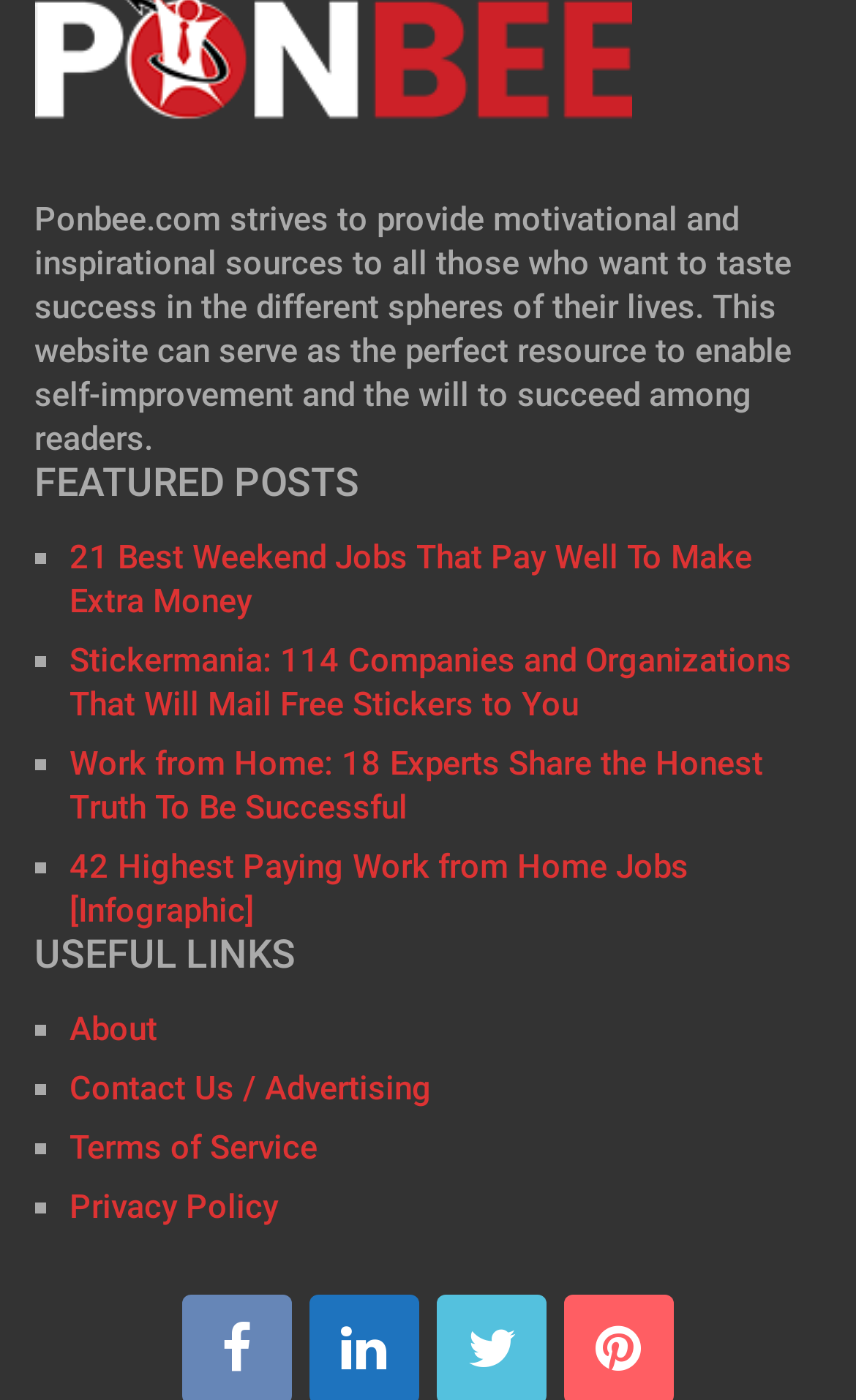Pinpoint the bounding box coordinates for the area that should be clicked to perform the following instruction: "read featured posts".

[0.04, 0.33, 0.96, 0.358]